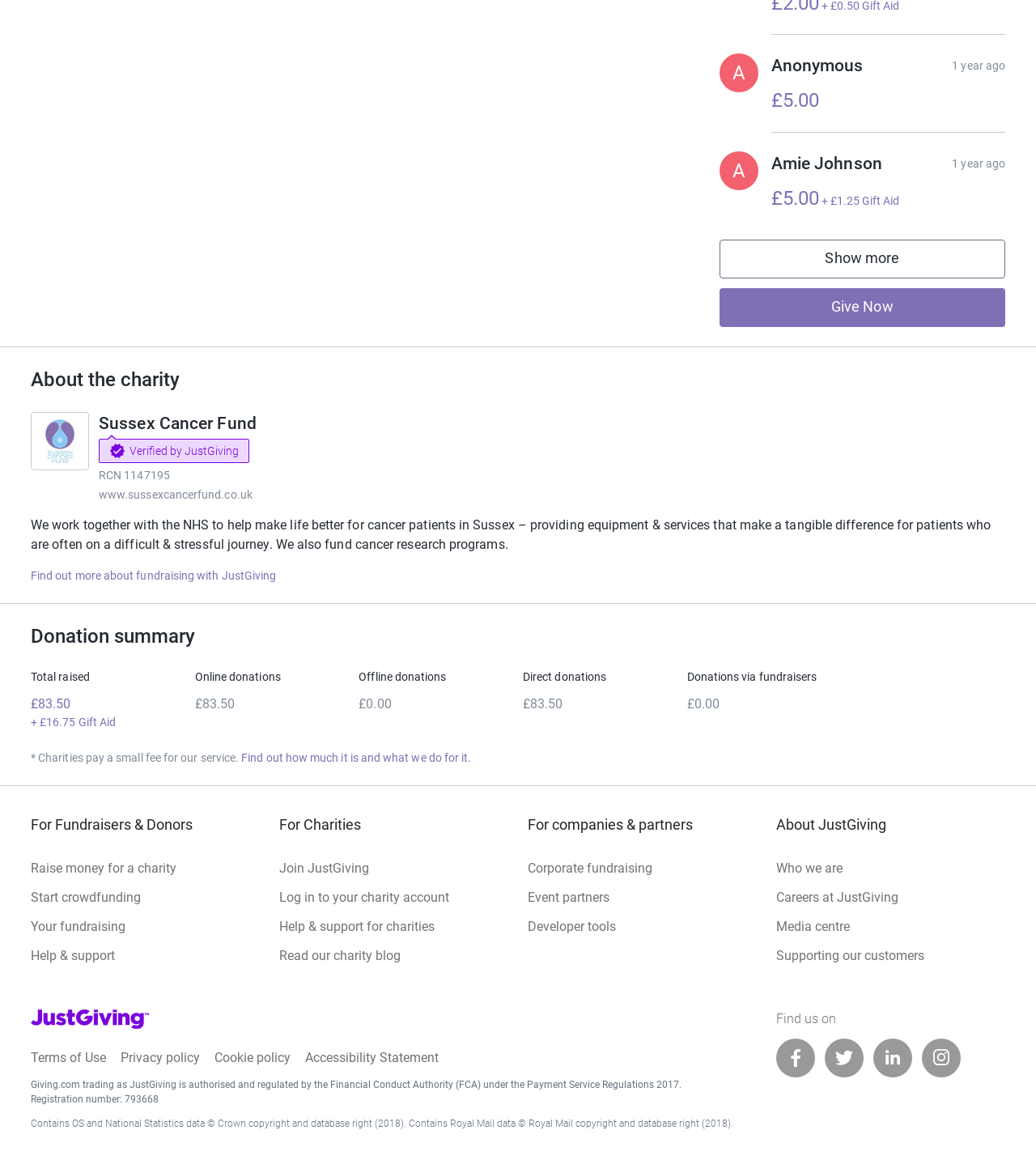Given the description: "Supporting our customers", determine the bounding box coordinates of the UI element. The coordinates should be formatted as four float numbers between 0 and 1, [left, top, right, bottom].

[0.749, 0.811, 0.97, 0.836]